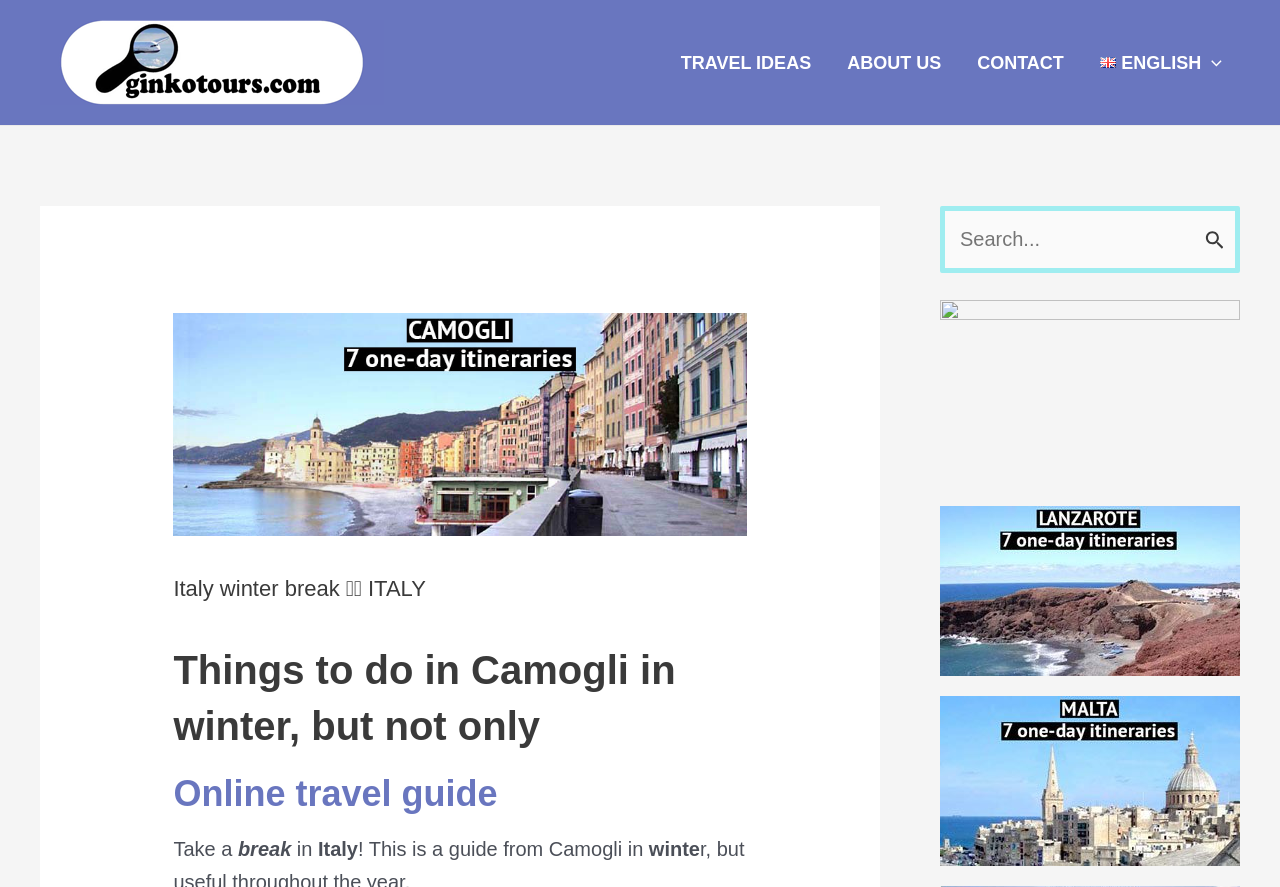What can be done on this webpage?
Look at the image and answer the question with a single word or phrase.

Search and navigate